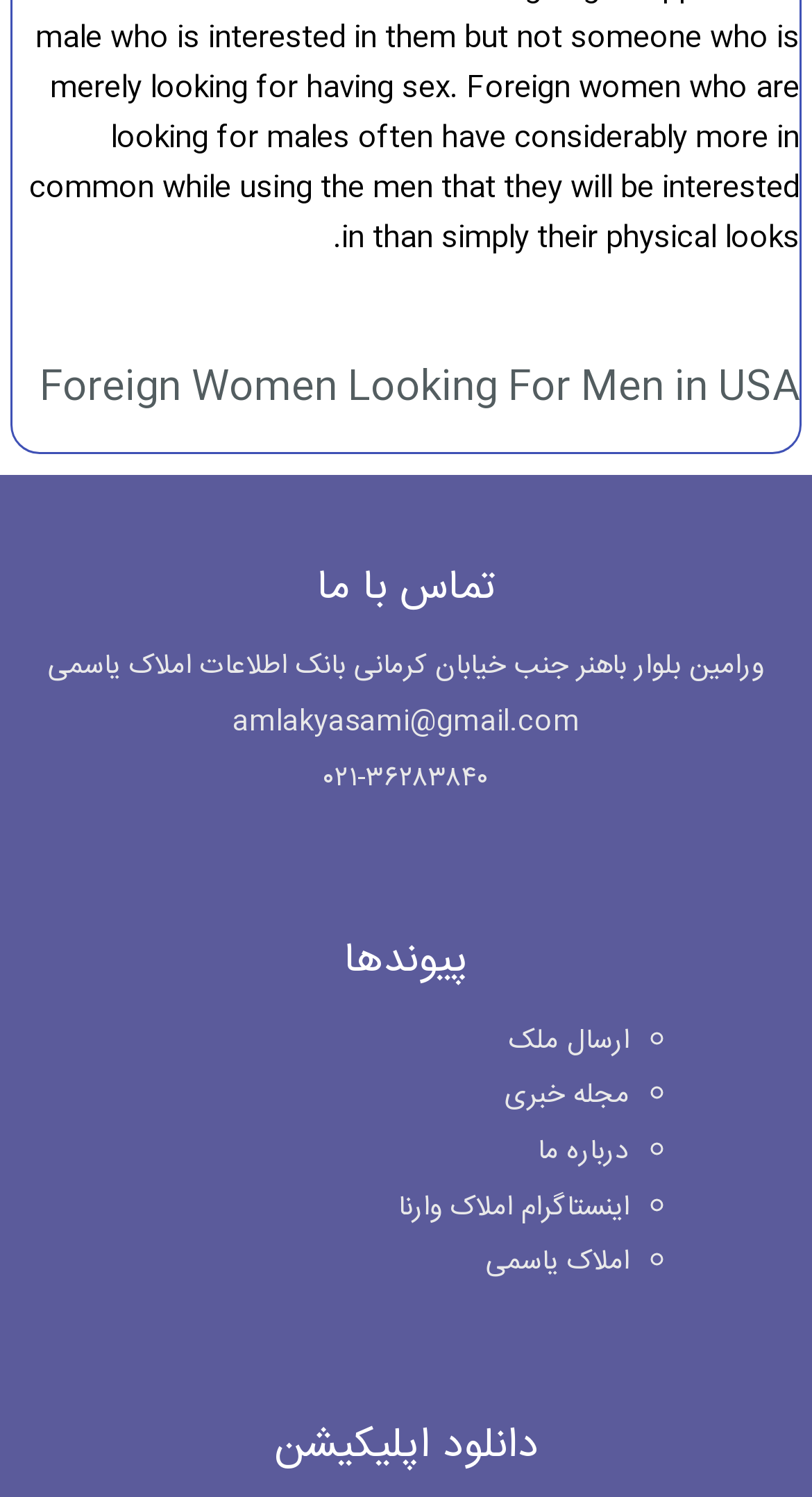What is the email address provided?
Refer to the screenshot and respond with a concise word or phrase.

amlakyasami@gmail.com